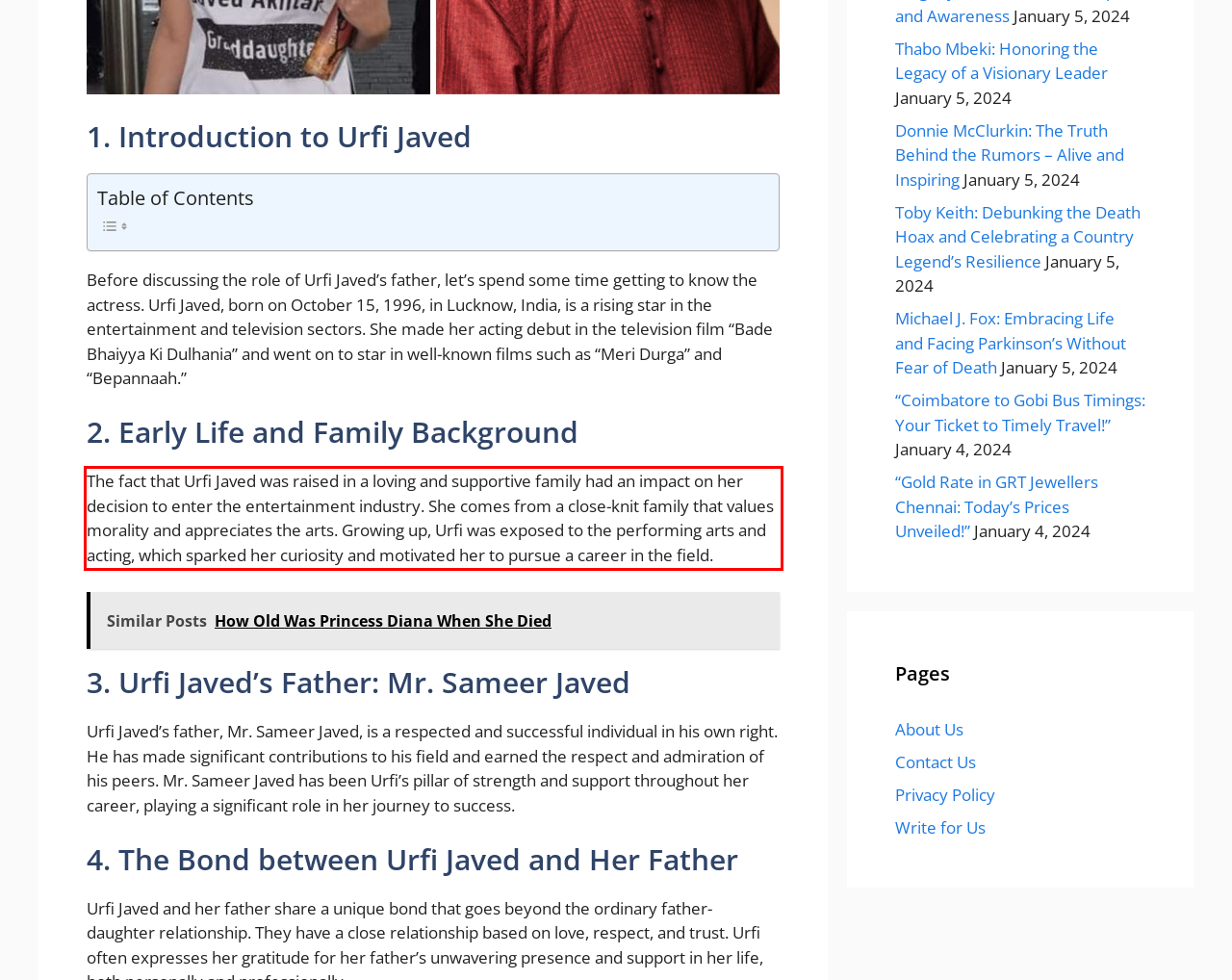Analyze the screenshot of the webpage that features a red bounding box and recognize the text content enclosed within this red bounding box.

The fact that Urfi Javed was raised in a loving and supportive family had an impact on her decision to enter the entertainment industry. She comes from a close-knit family that values morality and appreciates the arts. Growing up, Urfi was exposed to the performing arts and acting, which sparked her curiosity and motivated her to pursue a career in the field.